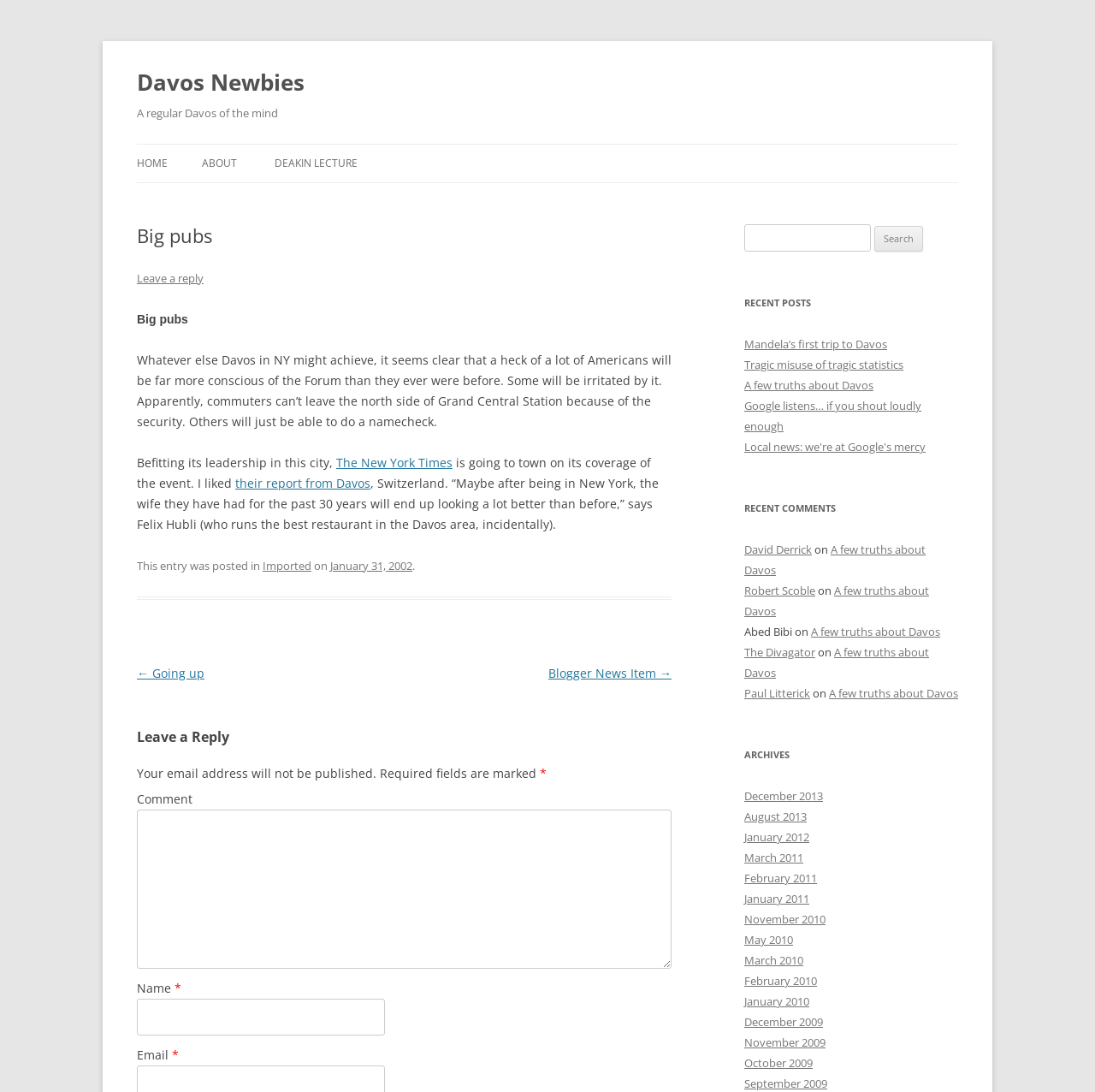Based on the visual content of the image, answer the question thoroughly: What is the purpose of the search box?

The search box is located in the sidebar and has a label 'Search for:', indicating that it is intended for users to search the website for specific content.